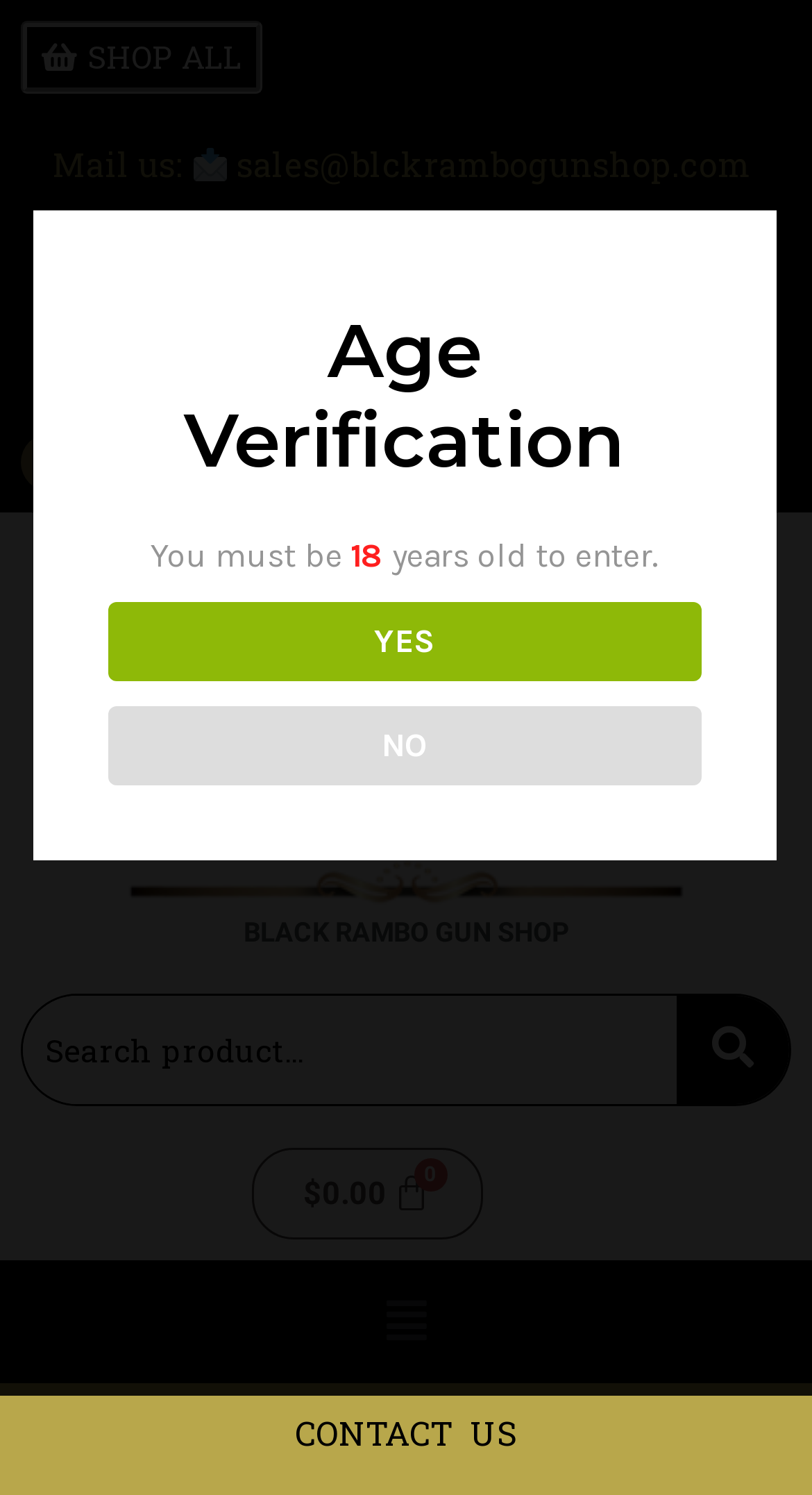Determine the bounding box for the UI element that matches this description: "name="s" placeholder="Search product..." title="Search"".

[0.028, 0.666, 0.833, 0.739]